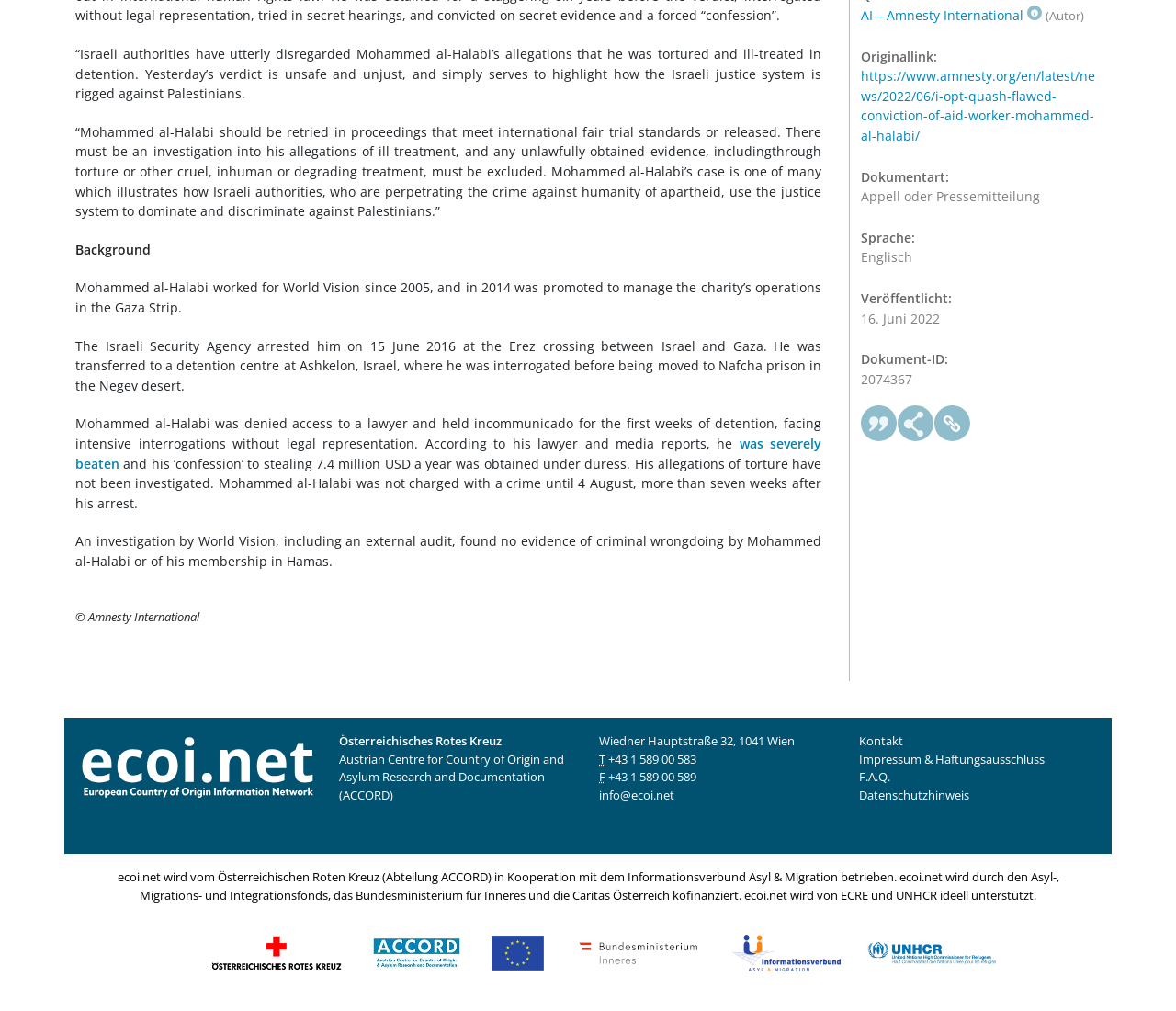Provide the bounding box coordinates for the UI element described in this sentence: "title="Bundesministerium für Inneres (Republik Österreich)"". The coordinates should be four float values between 0 and 1, i.e., [left, top, right, bottom].

[0.486, 0.933, 0.6, 0.949]